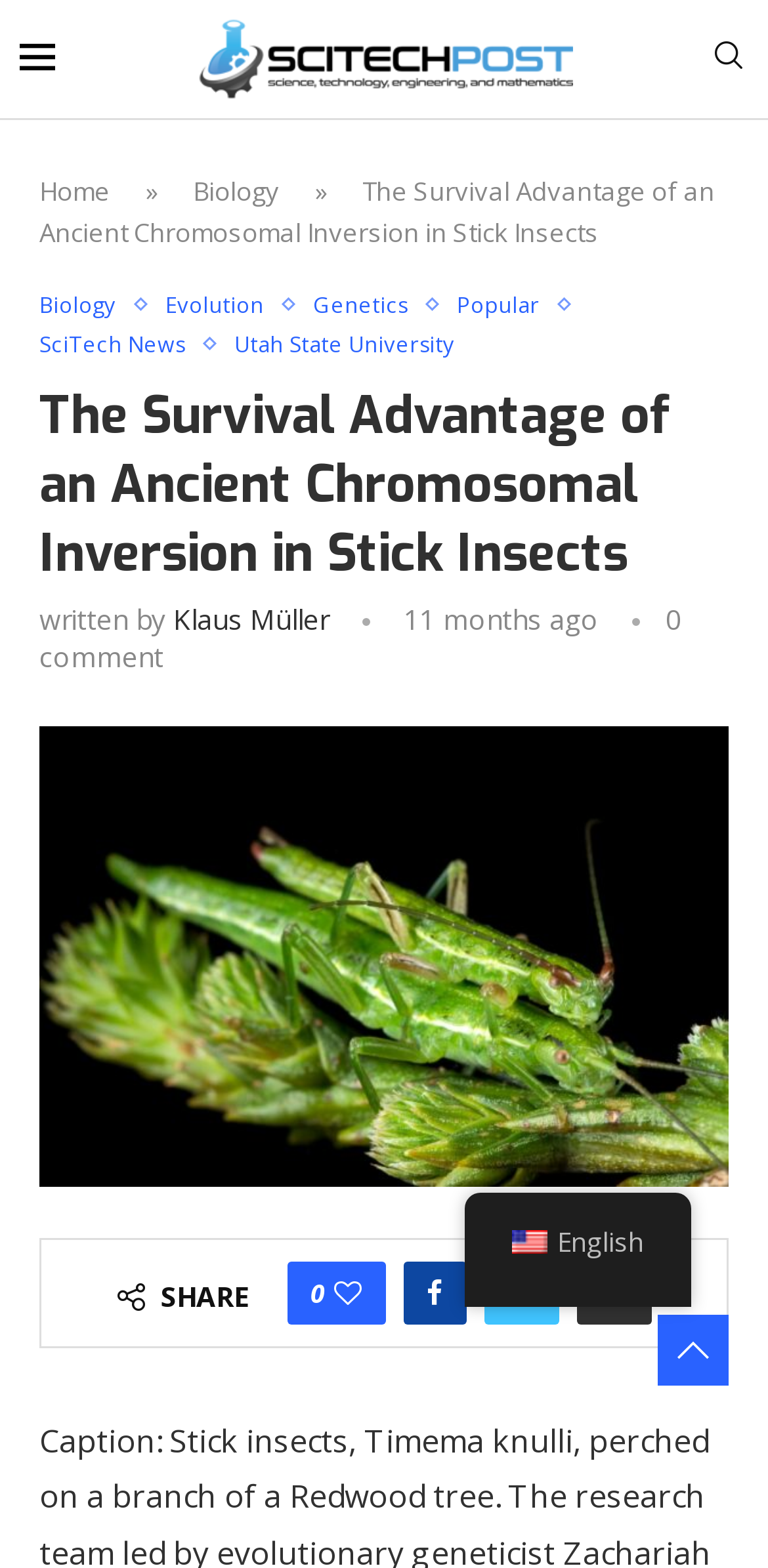Summarize the webpage with a detailed and informative caption.

The webpage is about a scientific study on stick insects, specifically the survival advantage of an ancient chromosomal inversion. At the top left, there is a small image, and next to it, a link to the website's logo, SciTechPost. On the top right, there is a search bar. 

Below the search bar, there is a navigation menu with breadcrumbs, showing the path from the home page to the current article. The menu includes links to the home page, biology, and the specific article title. 

The main content of the webpage is divided into sections. The first section has a heading with the article title, followed by a list of links to related categories, including biology, evolution, genetics, popular, and SciTech news. 

The next section has information about the author, Klaus Müller, and the publication date, 11 months ago. There is also a comment section with zero comments. 

The main article content is accompanied by an image related to chromosomal inversion. At the bottom of the page, there are social media sharing links, including like, Facebook, Twitter, and expand options. 

On the bottom right, there is a language selection link, with an American English flag icon.